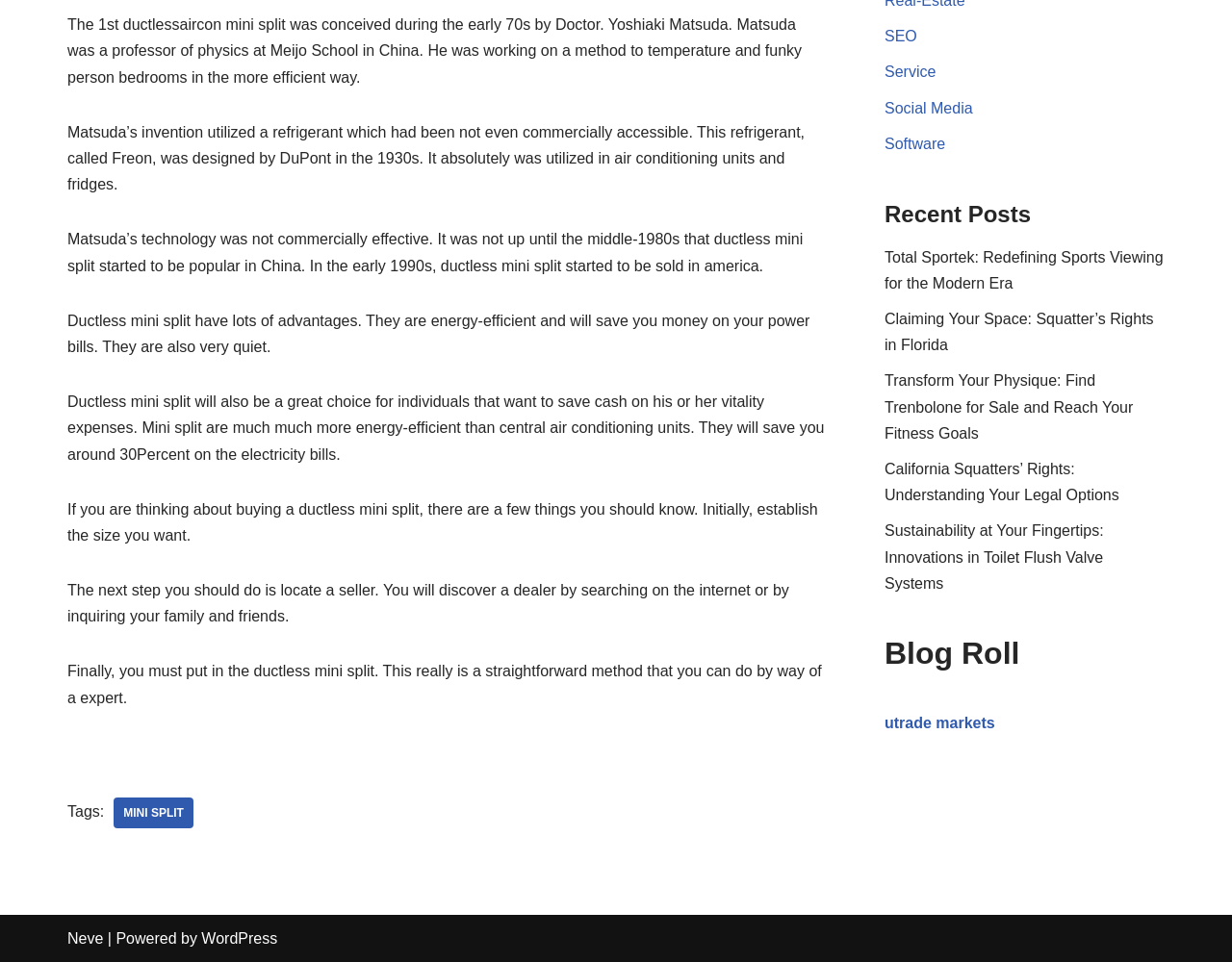Provide the bounding box coordinates for the specified HTML element described in this description: "mini split". The coordinates should be four float numbers ranging from 0 to 1, in the format [left, top, right, bottom].

[0.092, 0.829, 0.157, 0.861]